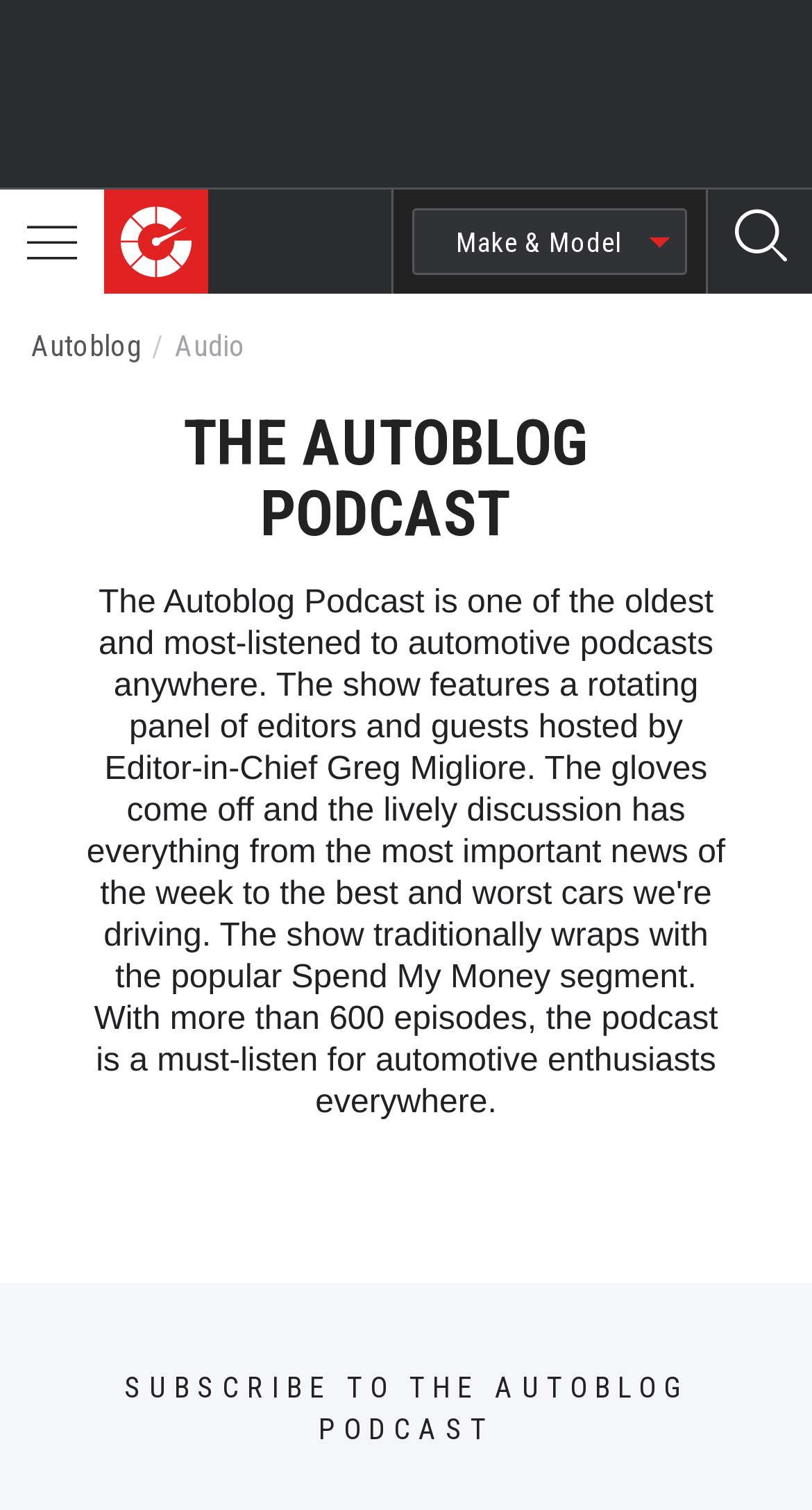What type of content is featured on this webpage?
Could you give a comprehensive explanation in response to this question?

The webpage features audio content, as indicated by the 'Audio' static text element. This suggests that the webpage is related to podcasts or audio files.